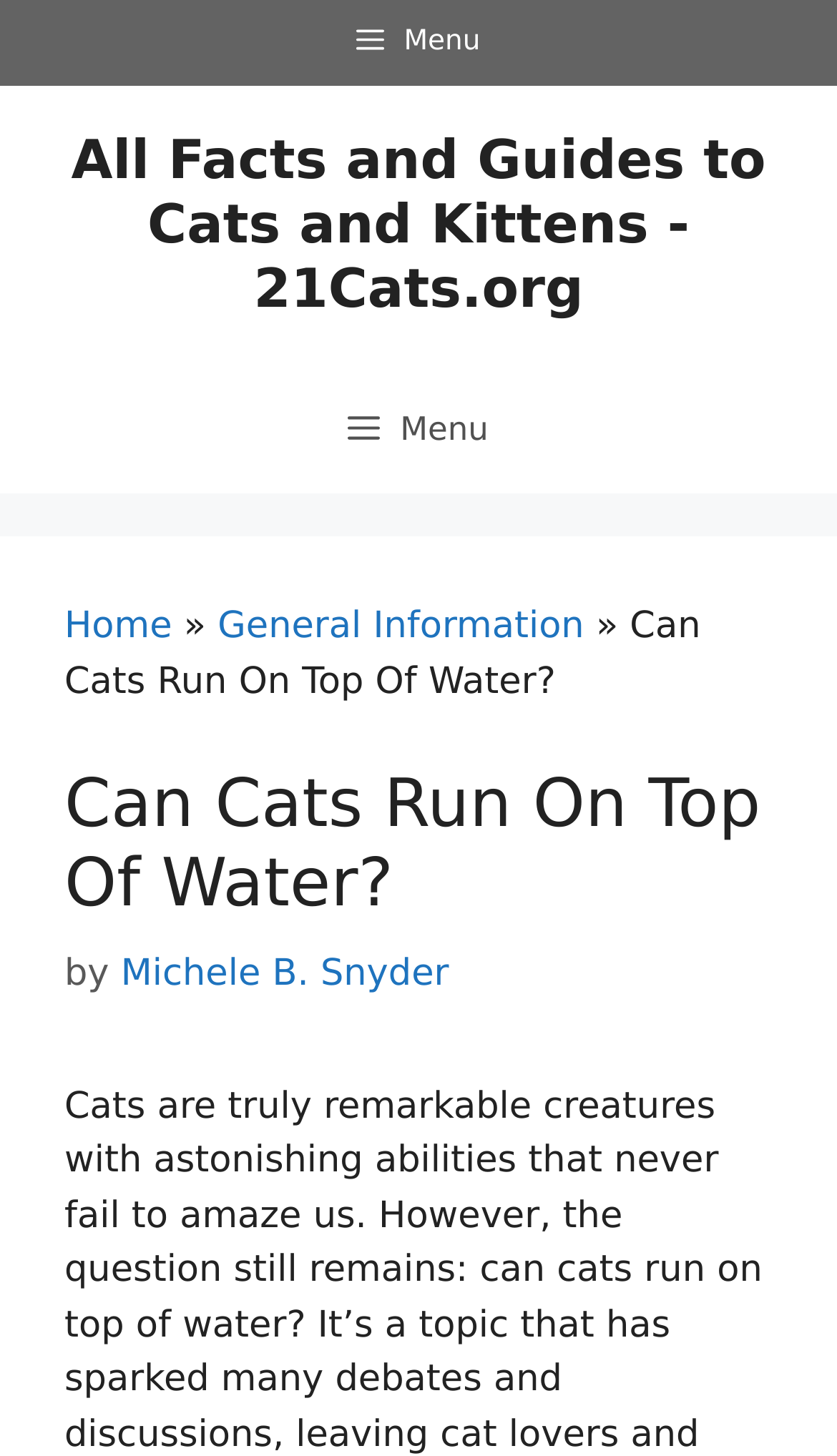Please extract the primary headline from the webpage.

Can Cats Run On Top Of Water?